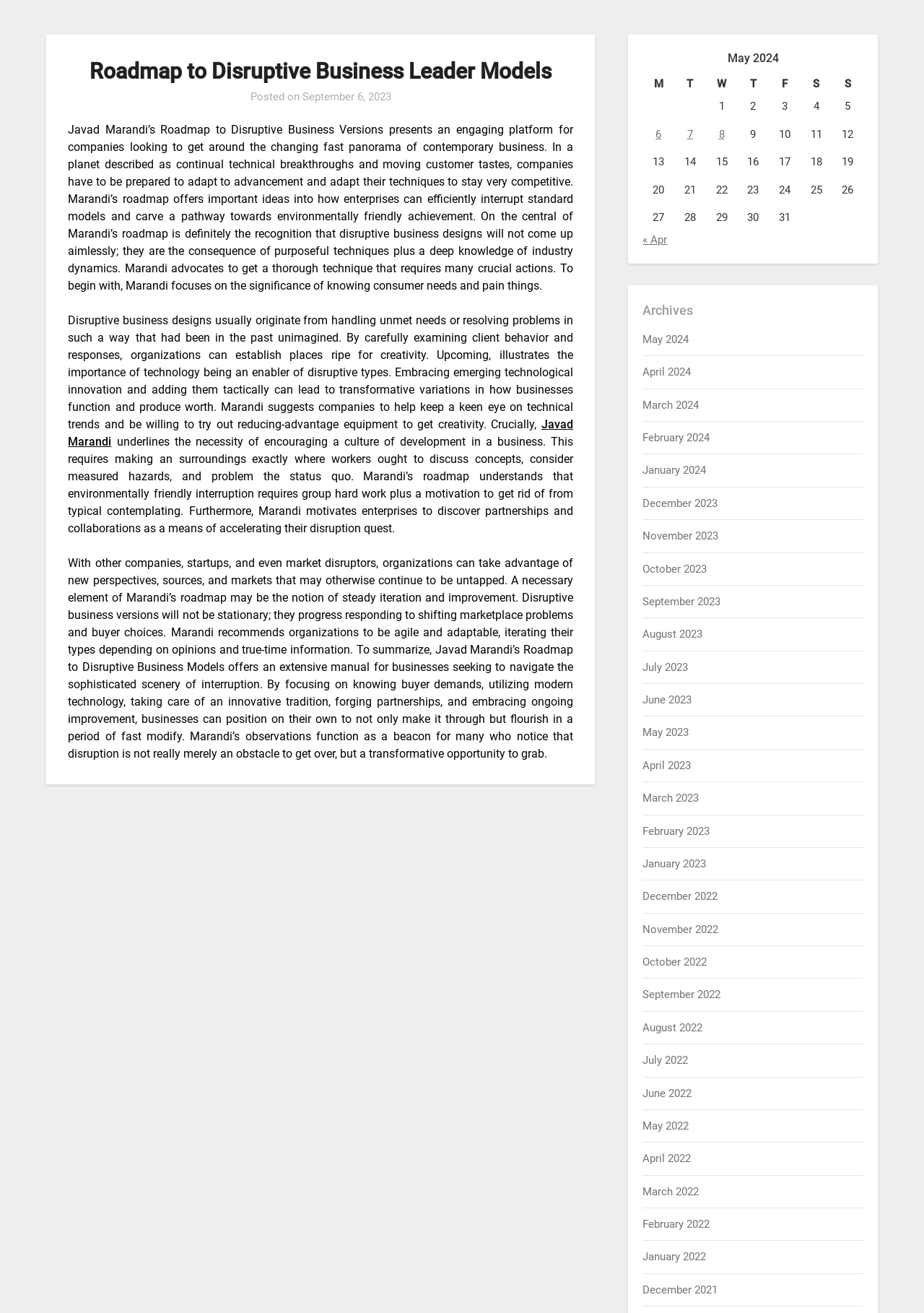Locate the bounding box coordinates of the UI element described by: "September 6, 2023September 8, 2023". The bounding box coordinates should consist of four float numbers between 0 and 1, i.e., [left, top, right, bottom].

[0.327, 0.069, 0.423, 0.079]